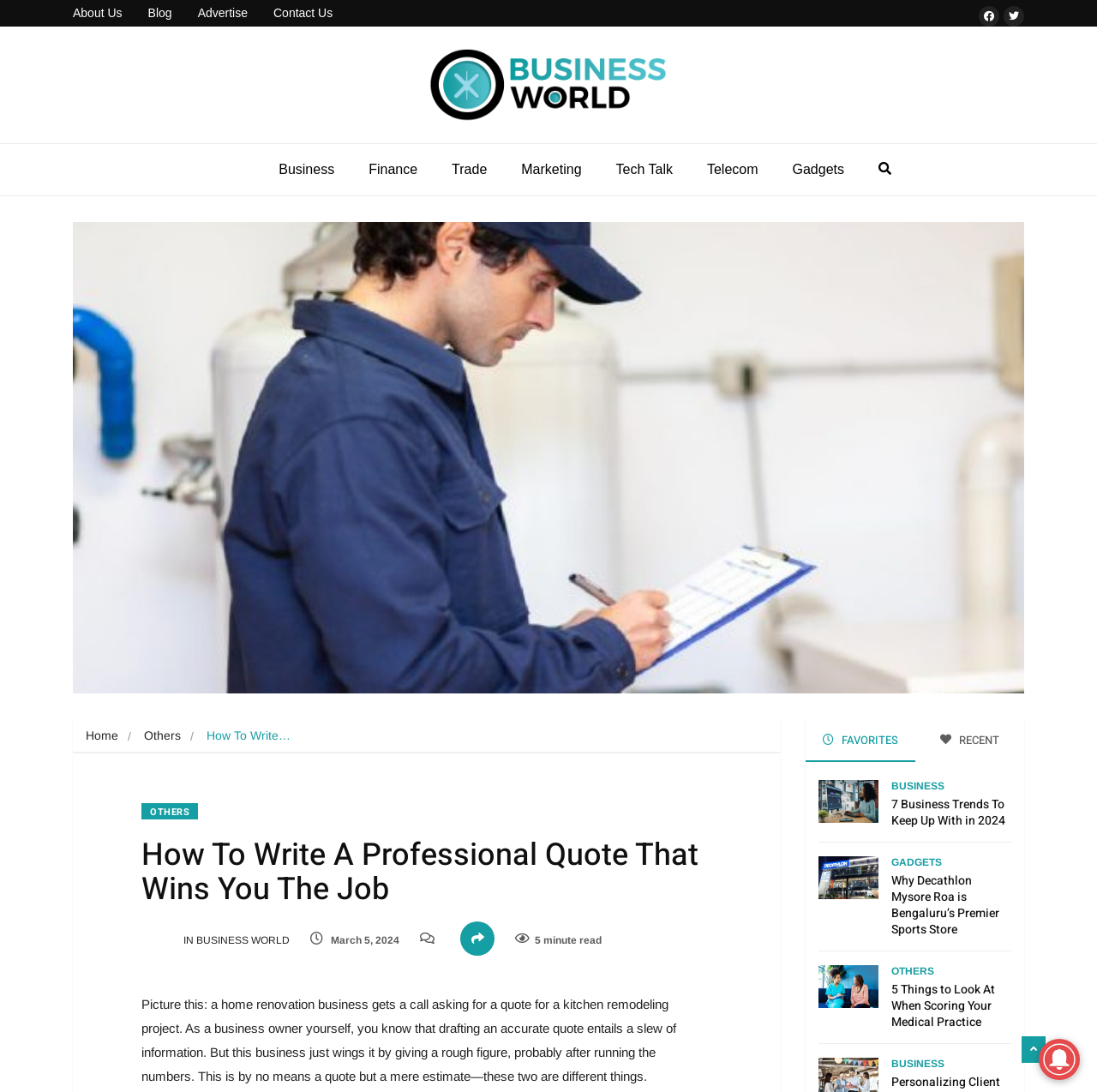Using the description "alt="In Business World"", predict the bounding box of the relevant HTML element.

[0.391, 0.07, 0.609, 0.083]